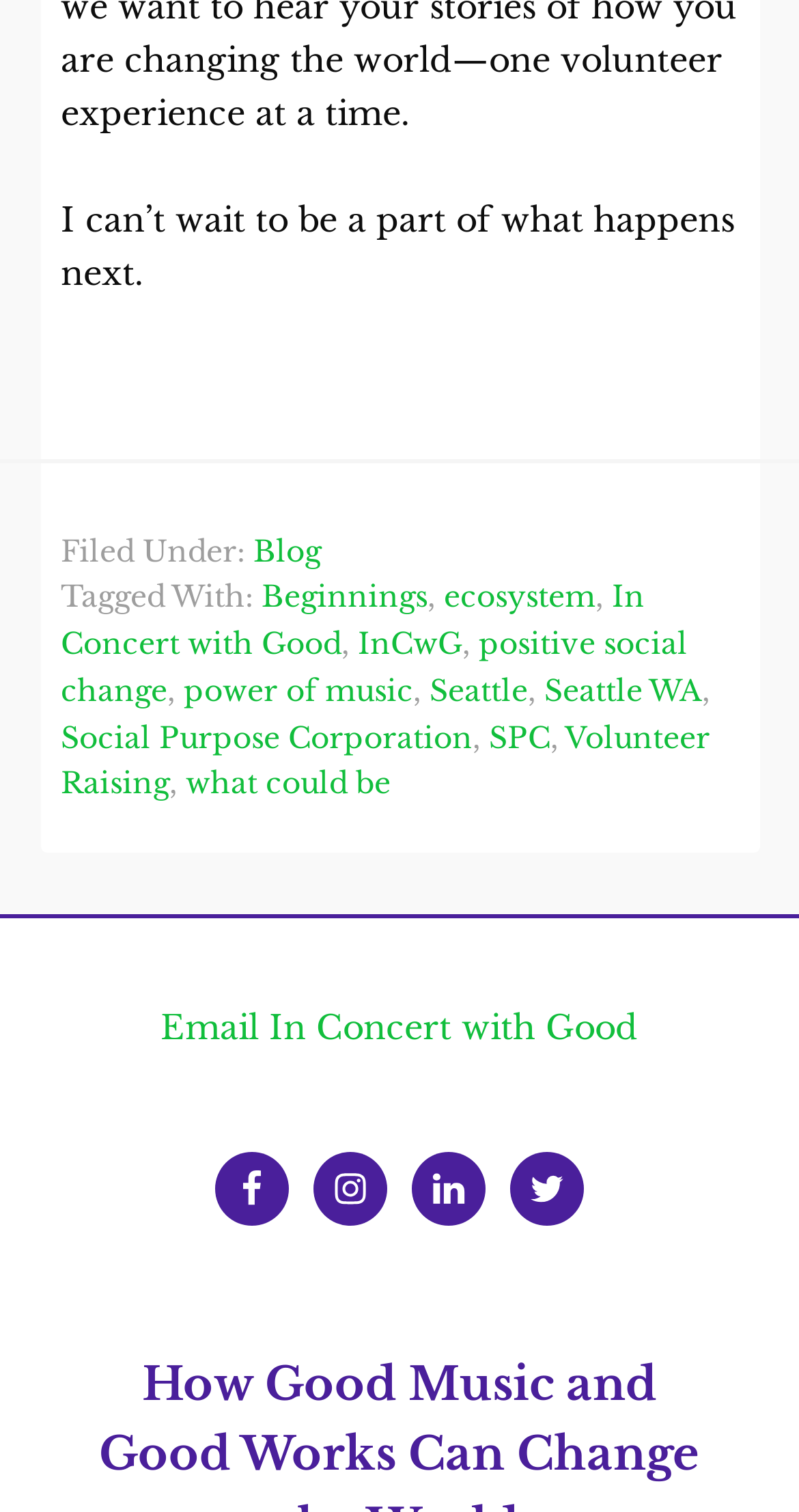Determine the bounding box coordinates of the clickable element to complete this instruction: "Visit the 'In Concert with Good' page". Provide the coordinates in the format of four float numbers between 0 and 1, [left, top, right, bottom].

[0.076, 0.383, 0.806, 0.438]